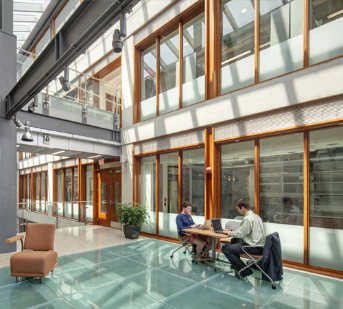Please provide a comprehensive answer to the question based on the screenshot: What is added to the environment to bring in a touch of nature?

According to the caption, 'lush greenery adds a touch of nature to the environment', indicating that the addition of plants or greenery brings in a natural element to the space.